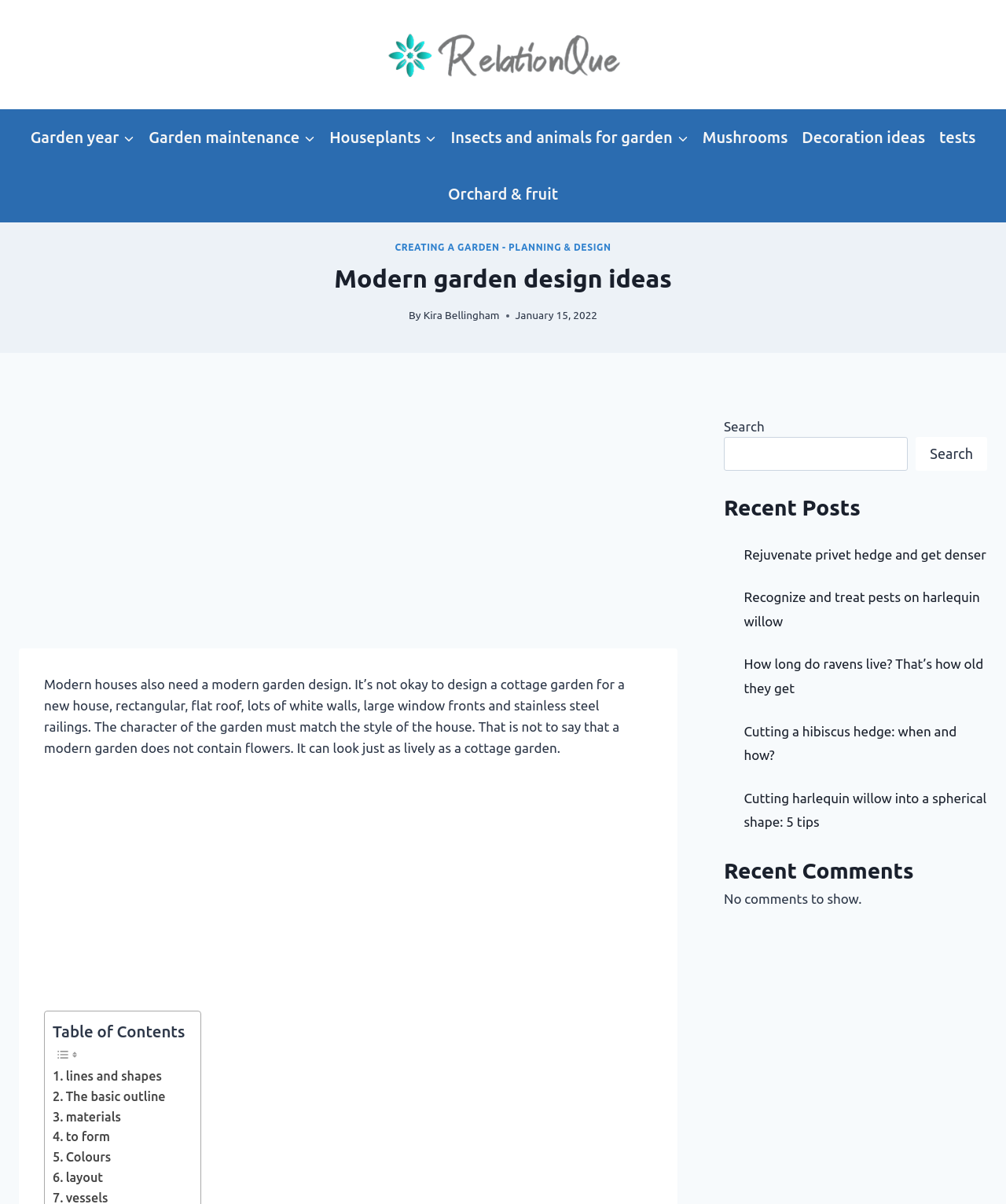Please reply to the following question using a single word or phrase: 
What is the main topic of this webpage?

Modern garden design